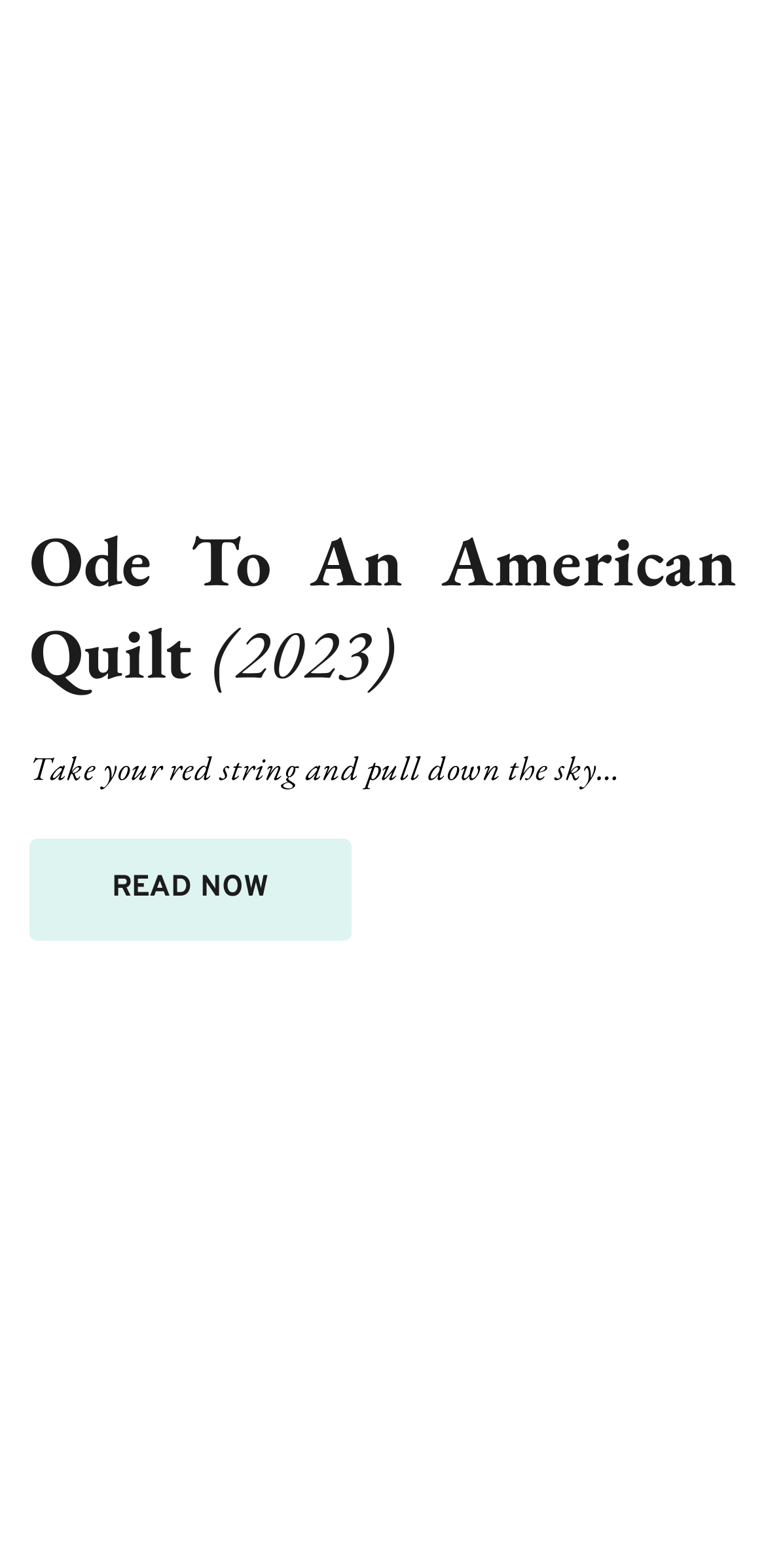Please respond to the question with a concise word or phrase:
What is the title of the poem?

Ode To An American Quilt